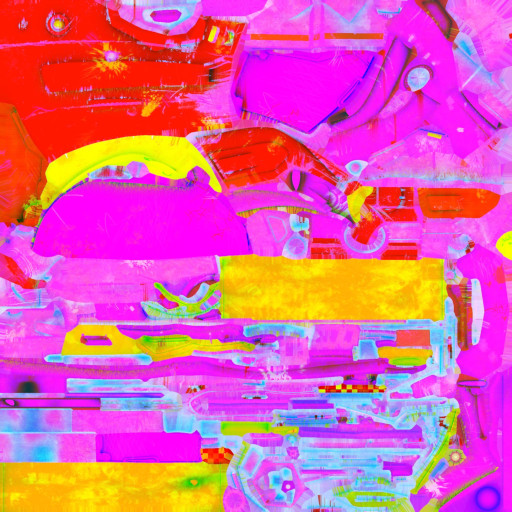Based on the image, provide a detailed response to the question:
What is the purpose of the texture in 3D graphics?

The caption explains that such textures are integral for achieving realistic surfaces in animated environments or video games, which implies that the purpose of the texture is to create a realistic appearance of materials in 3D graphics.